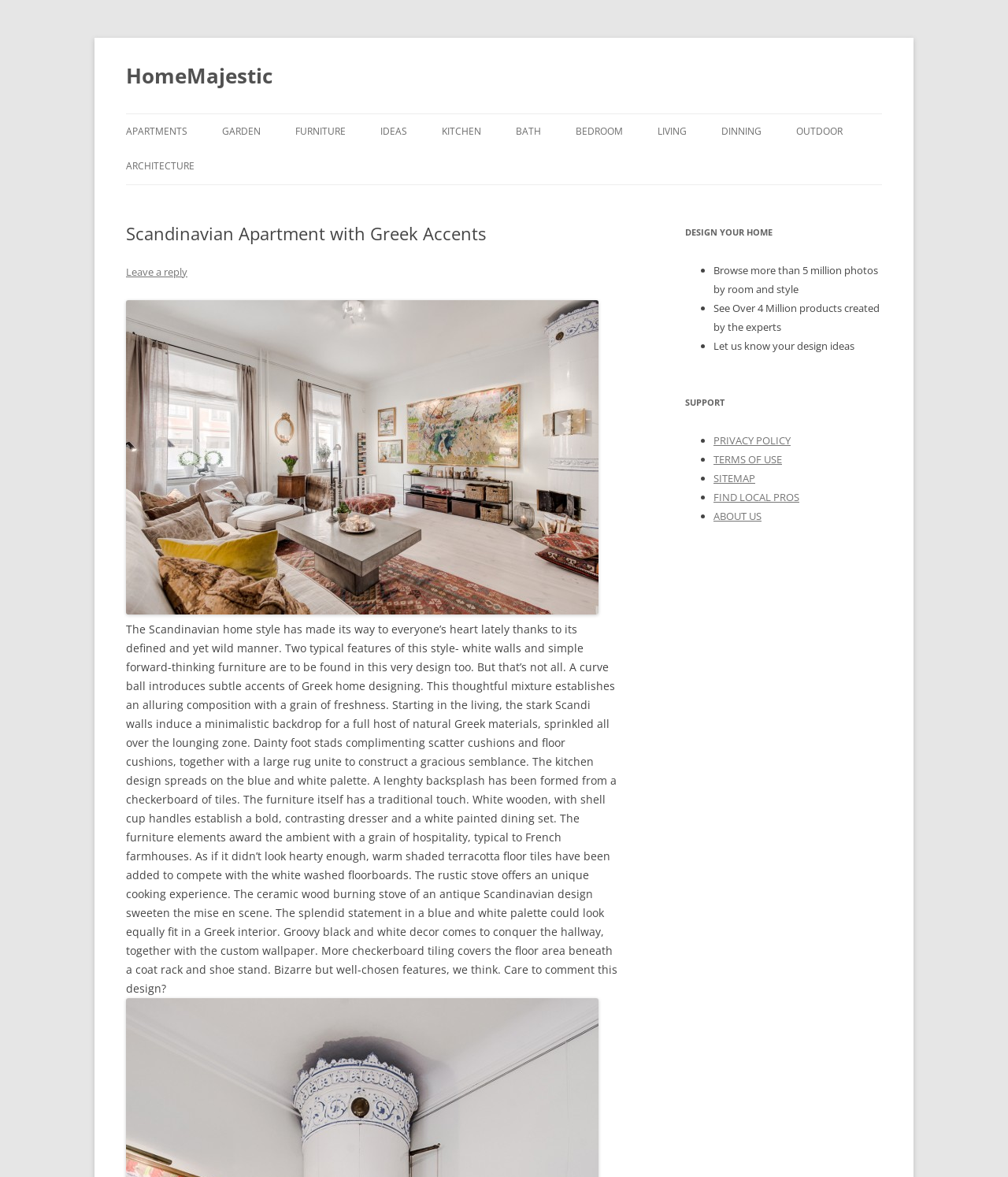Please specify the bounding box coordinates of the element that should be clicked to execute the given instruction: 'Browse more than 5 million photos by room and style'. Ensure the coordinates are four float numbers between 0 and 1, expressed as [left, top, right, bottom].

[0.708, 0.223, 0.871, 0.251]